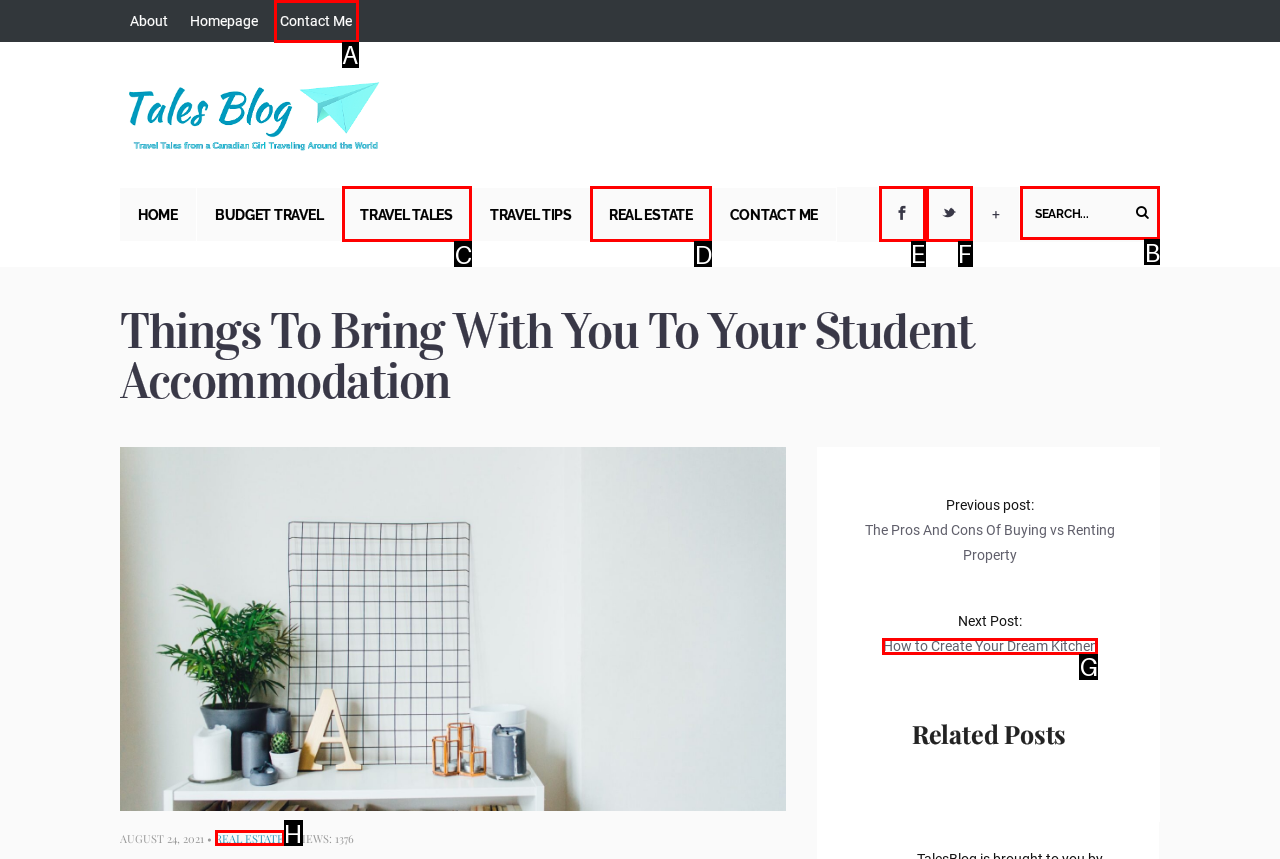Identify the letter of the option that should be selected to accomplish the following task: search for something. Provide the letter directly.

B